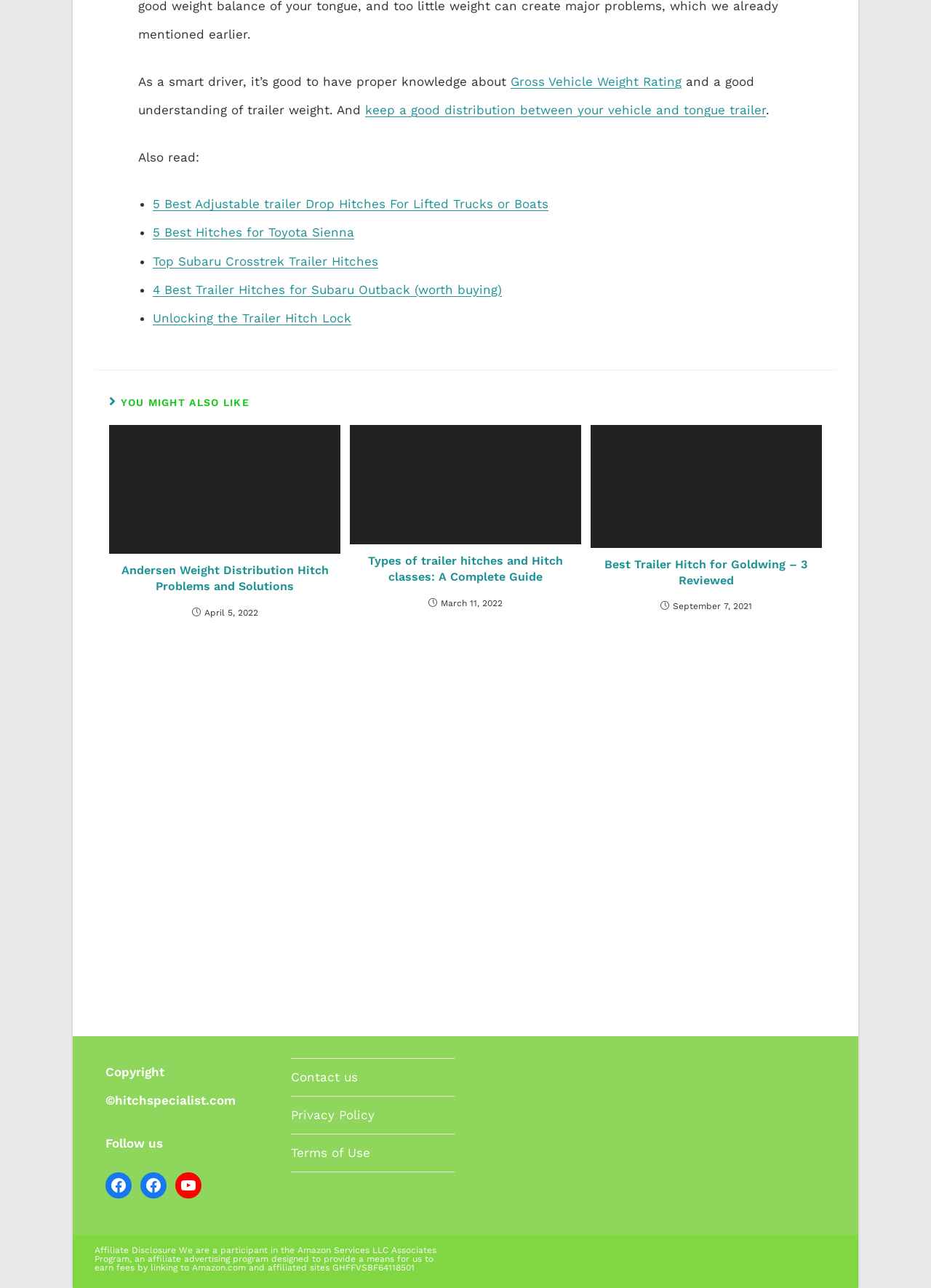Please respond in a single word or phrase: 
What is the date of the latest article?

April 5, 2022